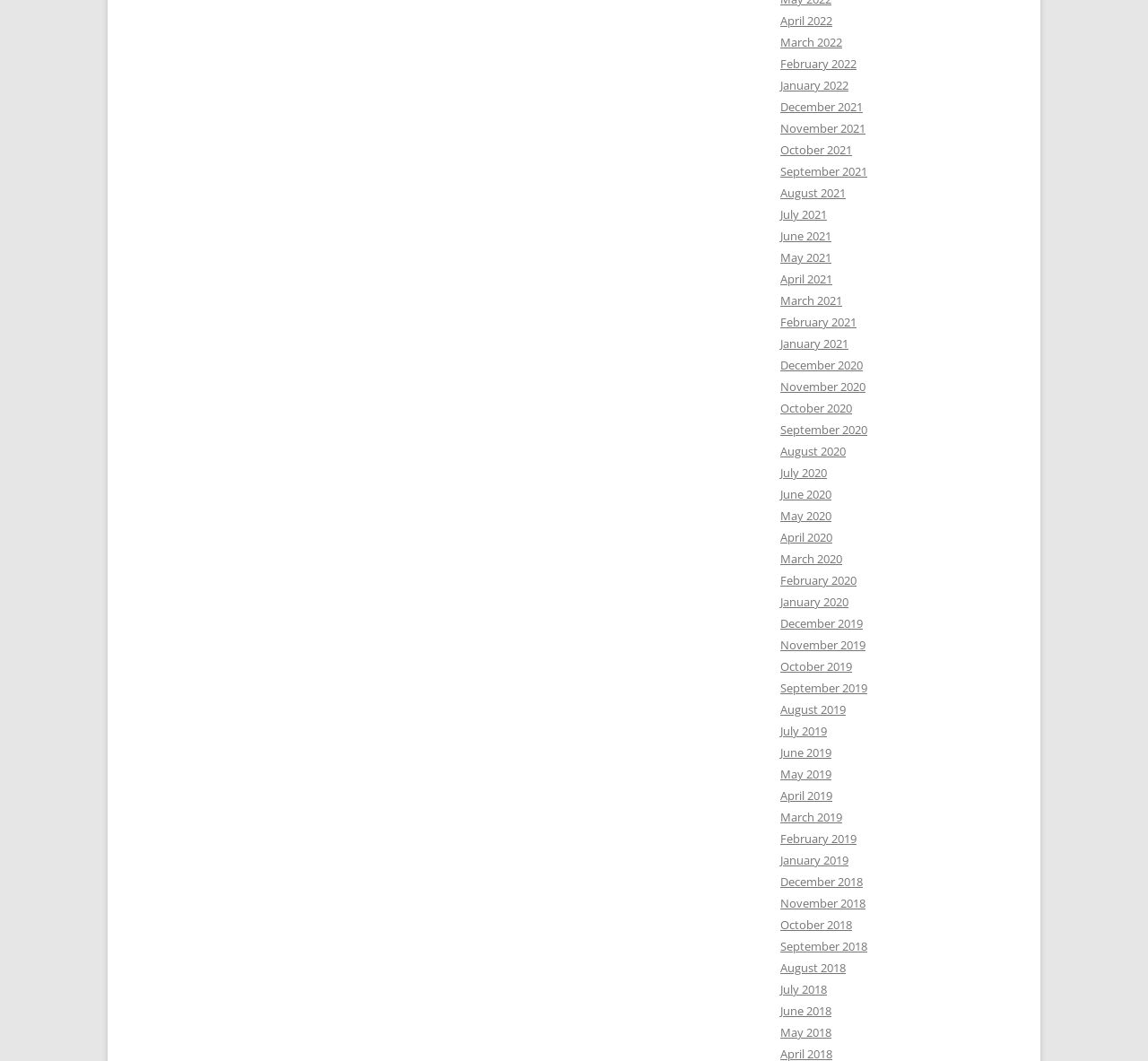Analyze the image and give a detailed response to the question:
What is the most recent month listed?

I determined the most recent month listed by examining the links on the webpage, which are organized in a vertical list. The topmost link is 'April 2022', indicating that it is the most recent month listed.